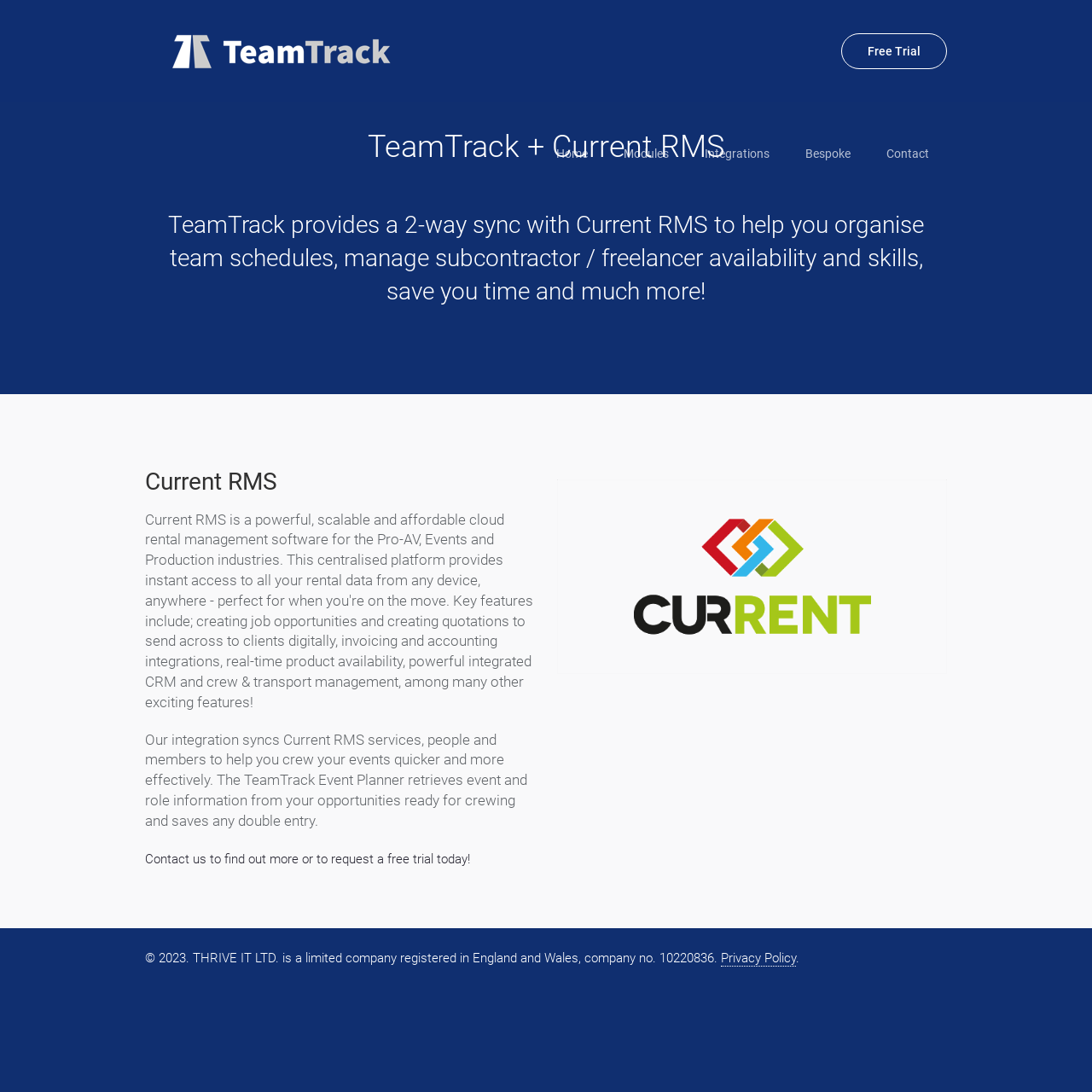Determine the title of the webpage and give its text content.

TeamTrack + Current RMS